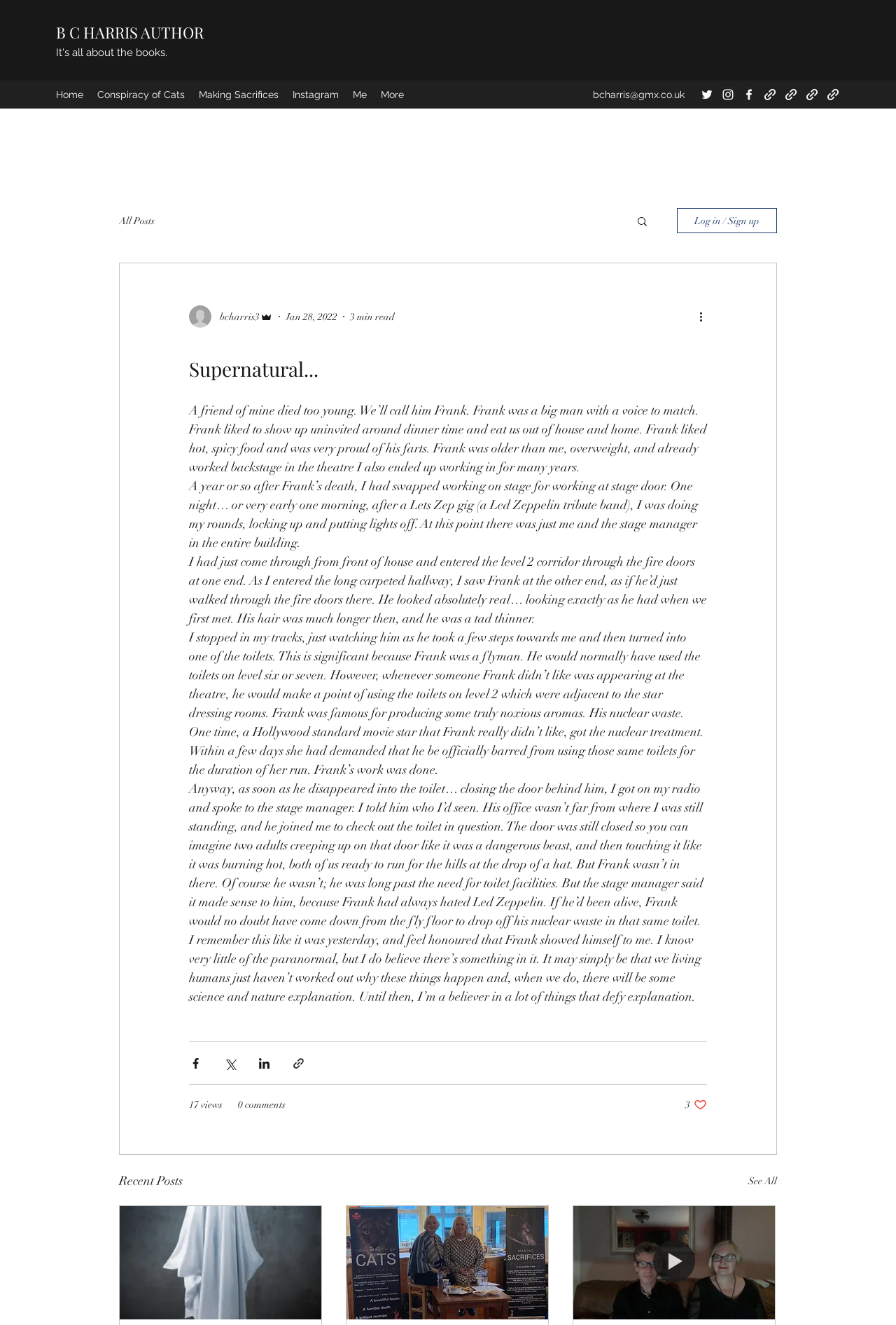Identify the bounding box coordinates of the section that should be clicked to achieve the task described: "Click on the 'Home' link".

[0.055, 0.063, 0.101, 0.079]